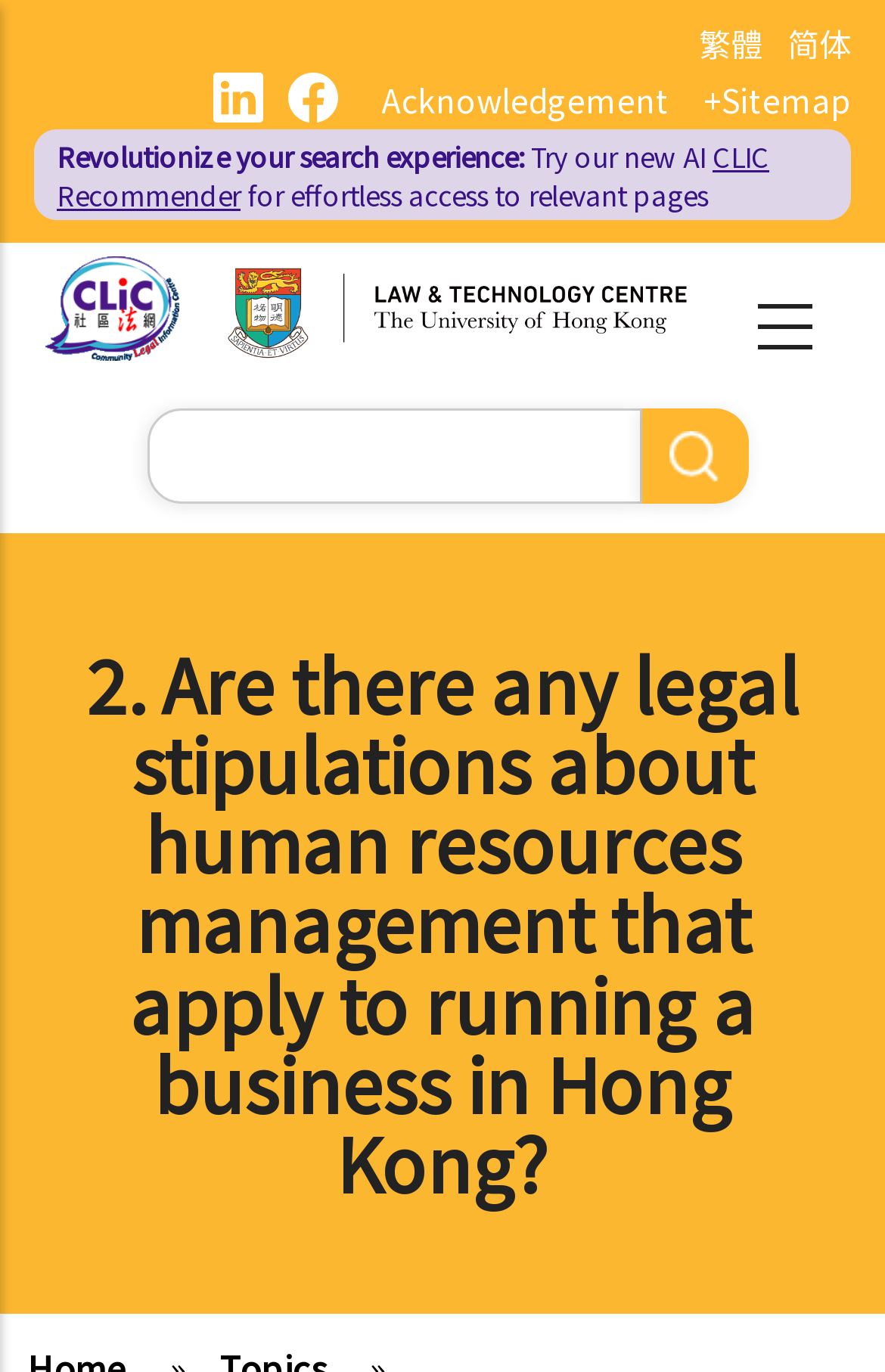What is the main title displayed on this webpage?

2. Are there any legal stipulations about human resources management that apply to running a business in Hong Kong?